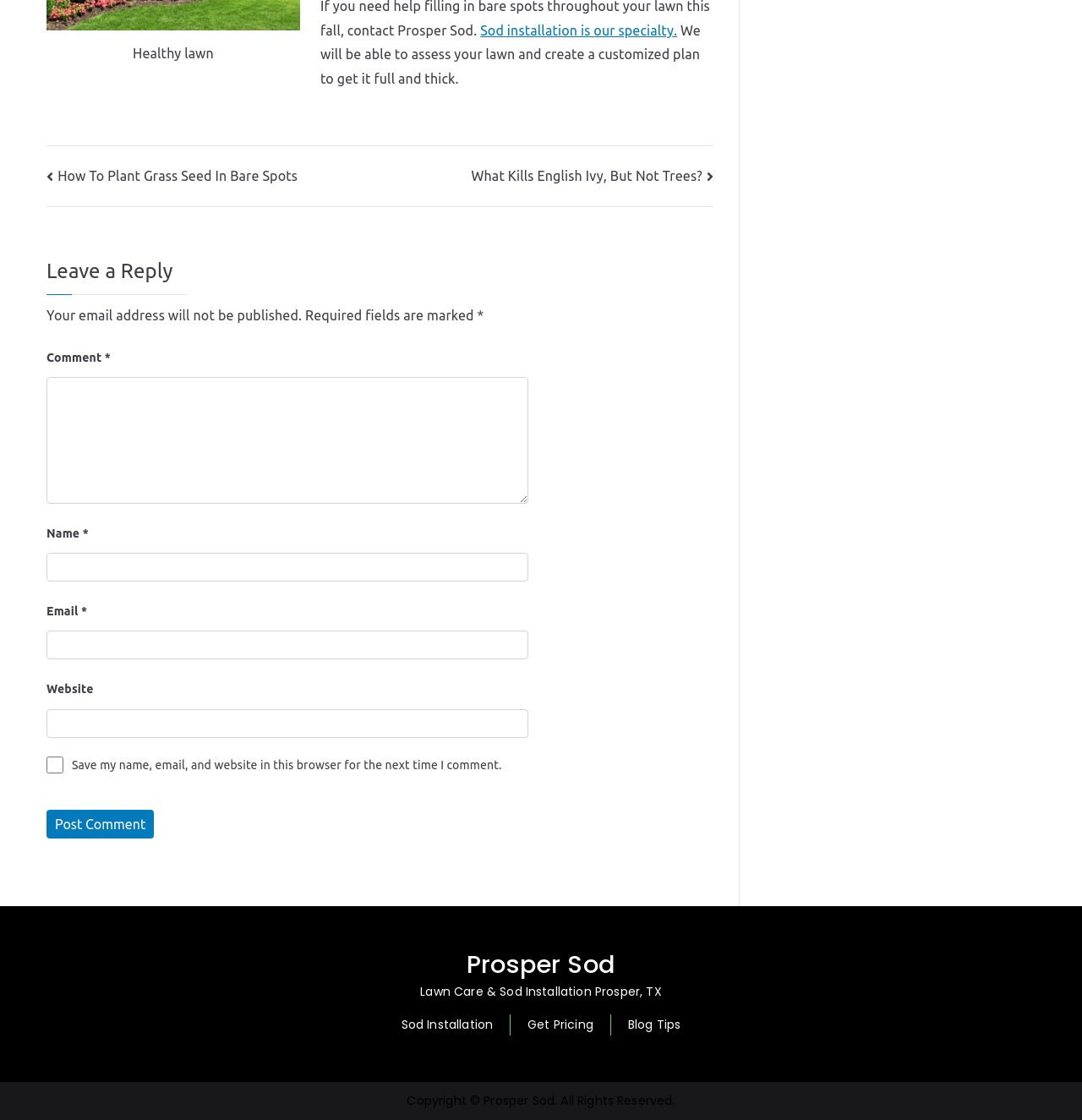What can be saved in the browser?
Give a single word or phrase as your answer by examining the image.

Name, email, and website